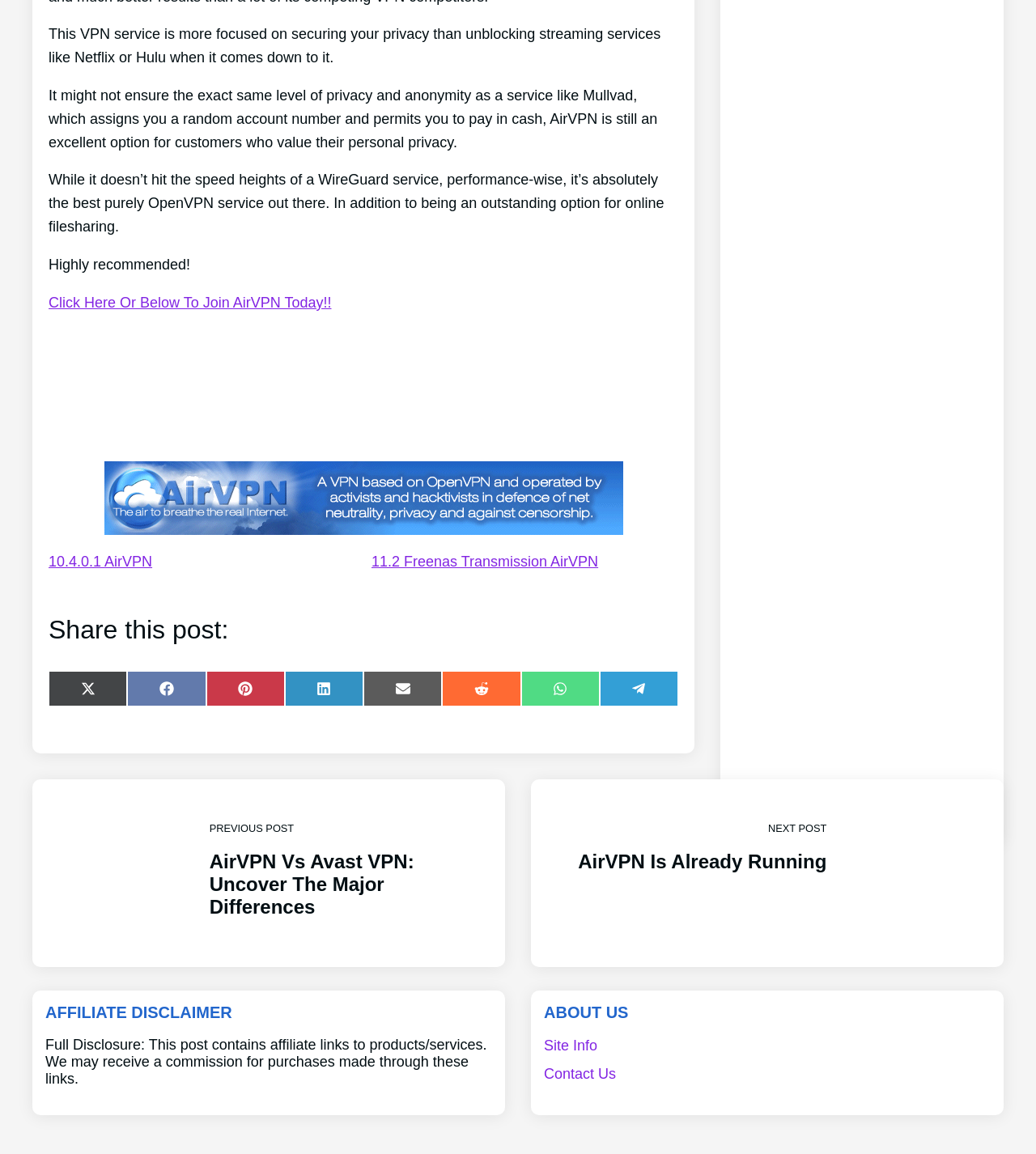Mark the bounding box of the element that matches the following description: "Email Us".

None